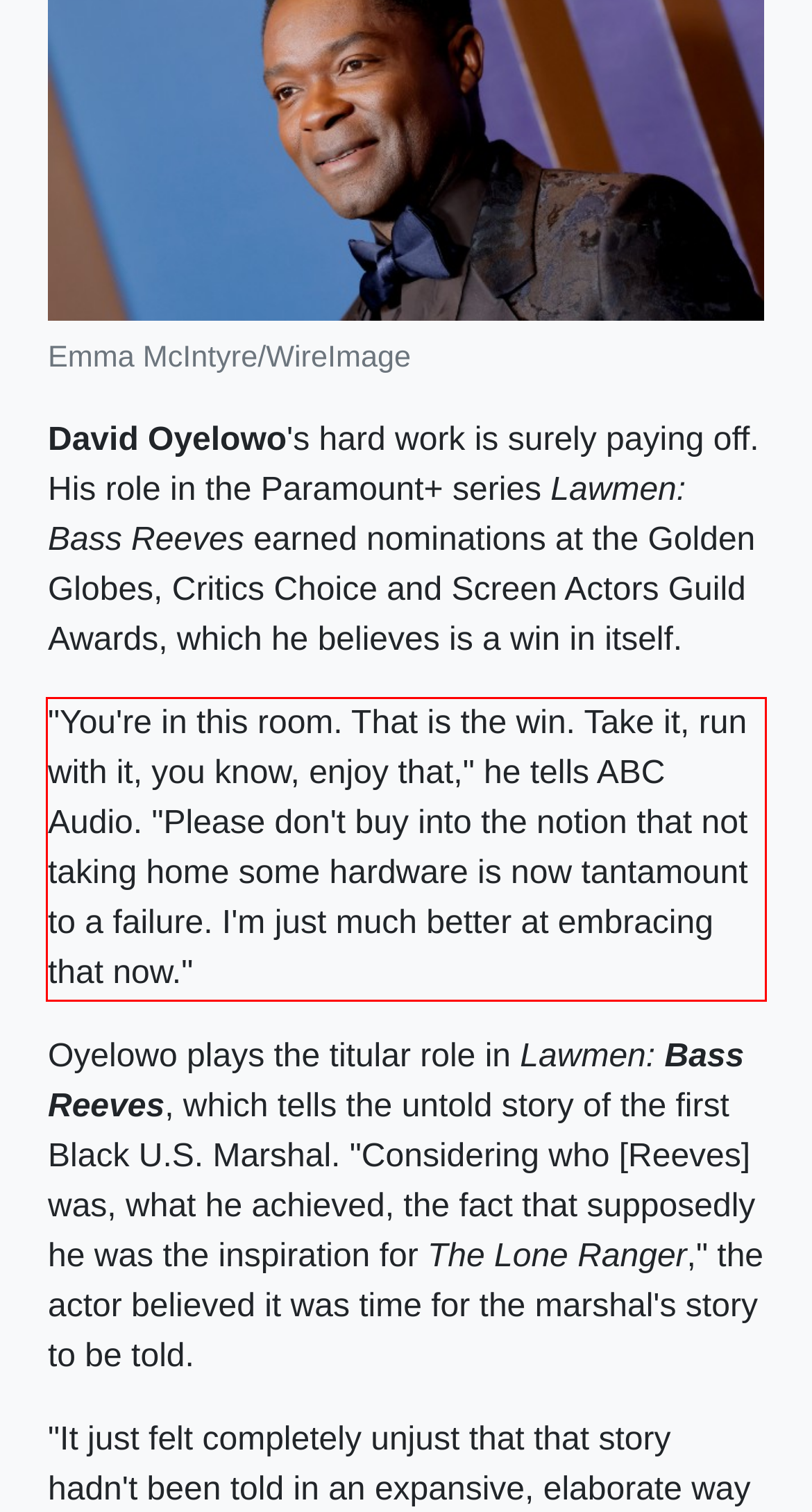Using the provided screenshot of a webpage, recognize the text inside the red rectangle bounding box by performing OCR.

"You're in this room. That is the win. Take it, run with it, you know, enjoy that," he tells ABC Audio. "Please don't buy into the notion that not taking home some hardware is now tantamount to a failure. I'm just much better at embracing that now."